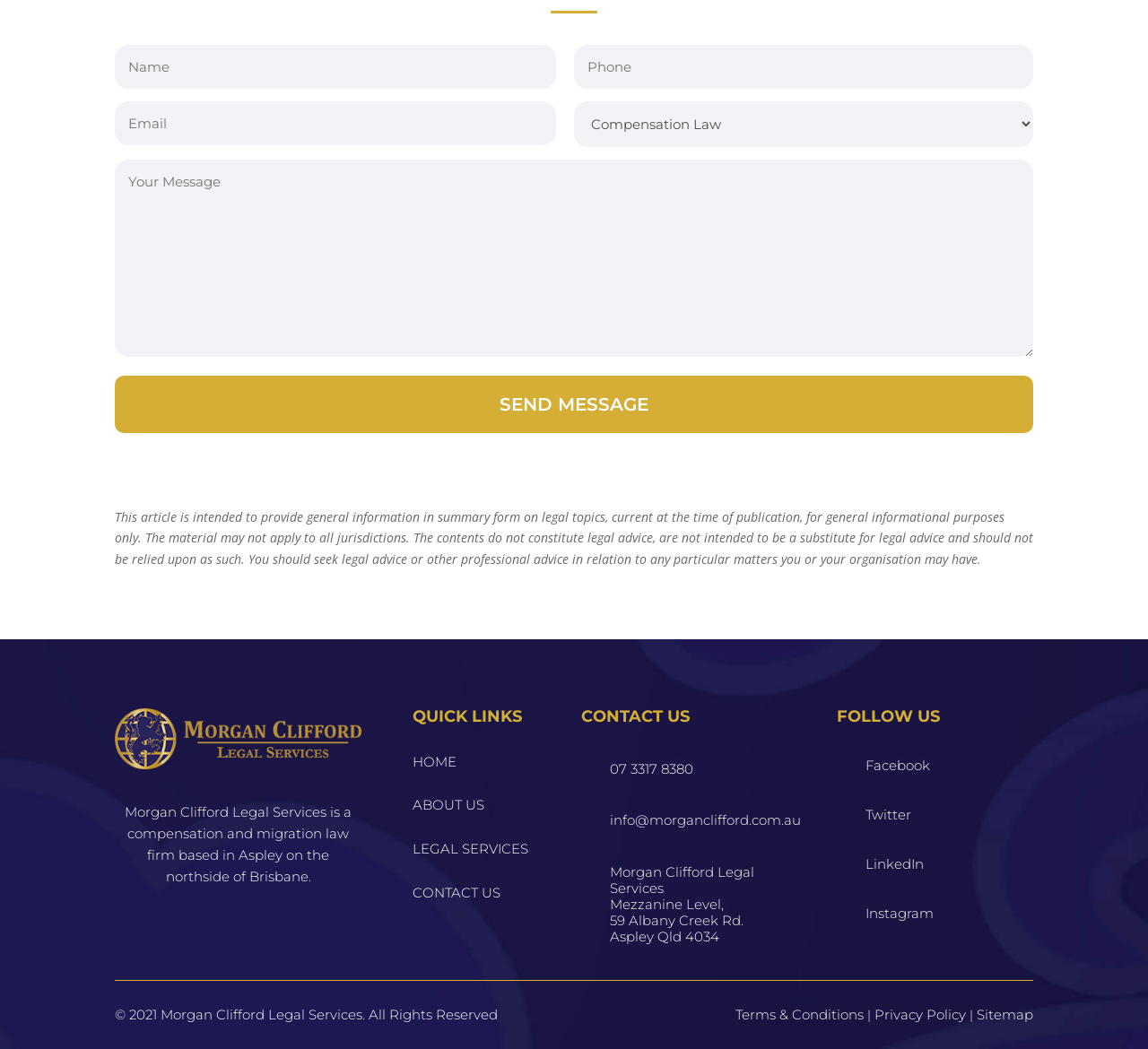Find the bounding box coordinates of the area that needs to be clicked in order to achieve the following instruction: "View the CONTACT US page". The coordinates should be specified as four float numbers between 0 and 1, i.e., [left, top, right, bottom].

[0.359, 0.843, 0.436, 0.859]